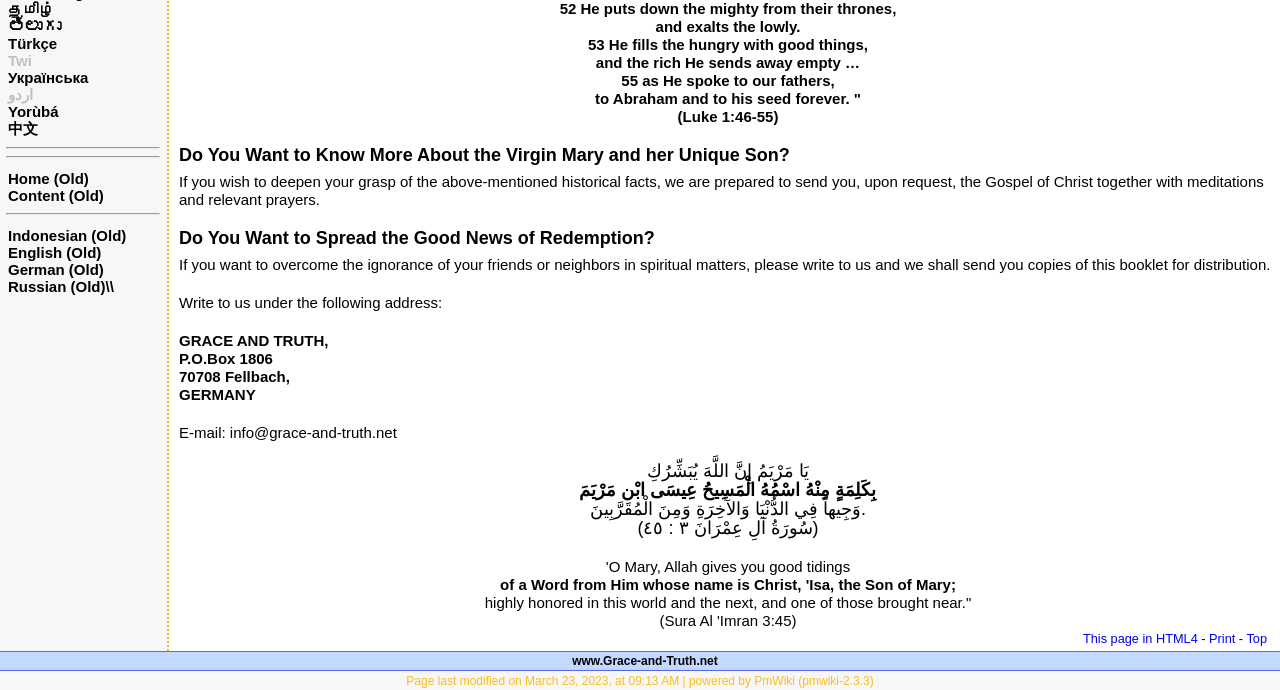Provide the bounding box coordinates of the HTML element this sentence describes: "www.Grace-and-Truth.net".

[0.447, 0.948, 0.561, 0.968]